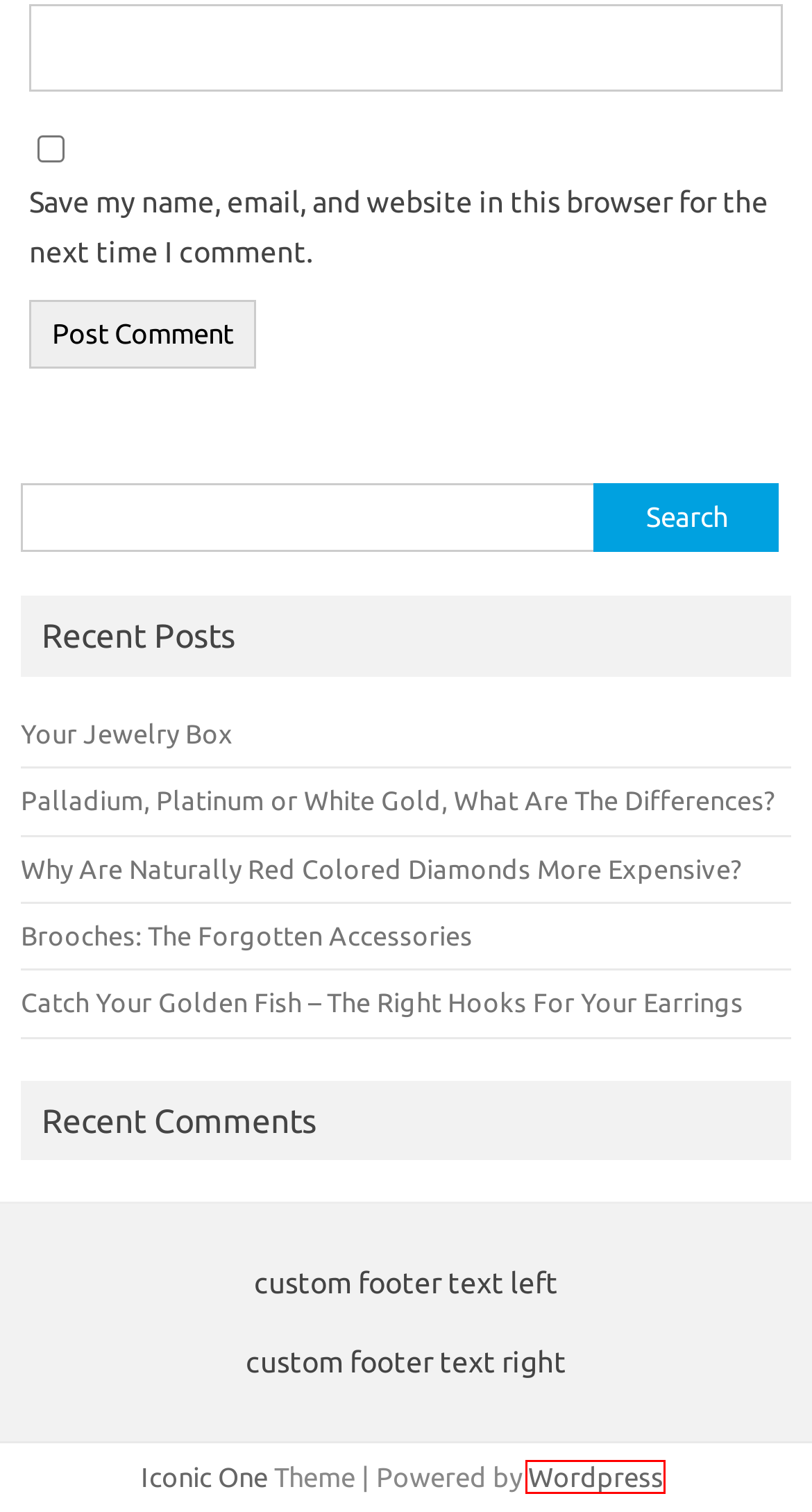A screenshot of a webpage is given, featuring a red bounding box around a UI element. Please choose the webpage description that best aligns with the new webpage after clicking the element in the bounding box. These are the descriptions:
A. Fashion Tendencies For Jewels - Jewelry Passion
B. Your Jewelry Box - Jewelry Passion
C. Palladium, Platinum or White Gold, What Are The Differences? - Jewelry Passion
D. Blog Tool, Publishing Platform, and CMS – WordPress.org
E. Catch Your Golden Fish – The Right Hooks For Your Earrings - Jewelry Passion
F. Iconic One - Fully Responsive WordPress Blog Theme
G. Brooches: The Forgotten Accessories - Jewelry Passion
H. Why Are Naturally Red Colored Diamonds More Expensive? - Jewelry Passion

D